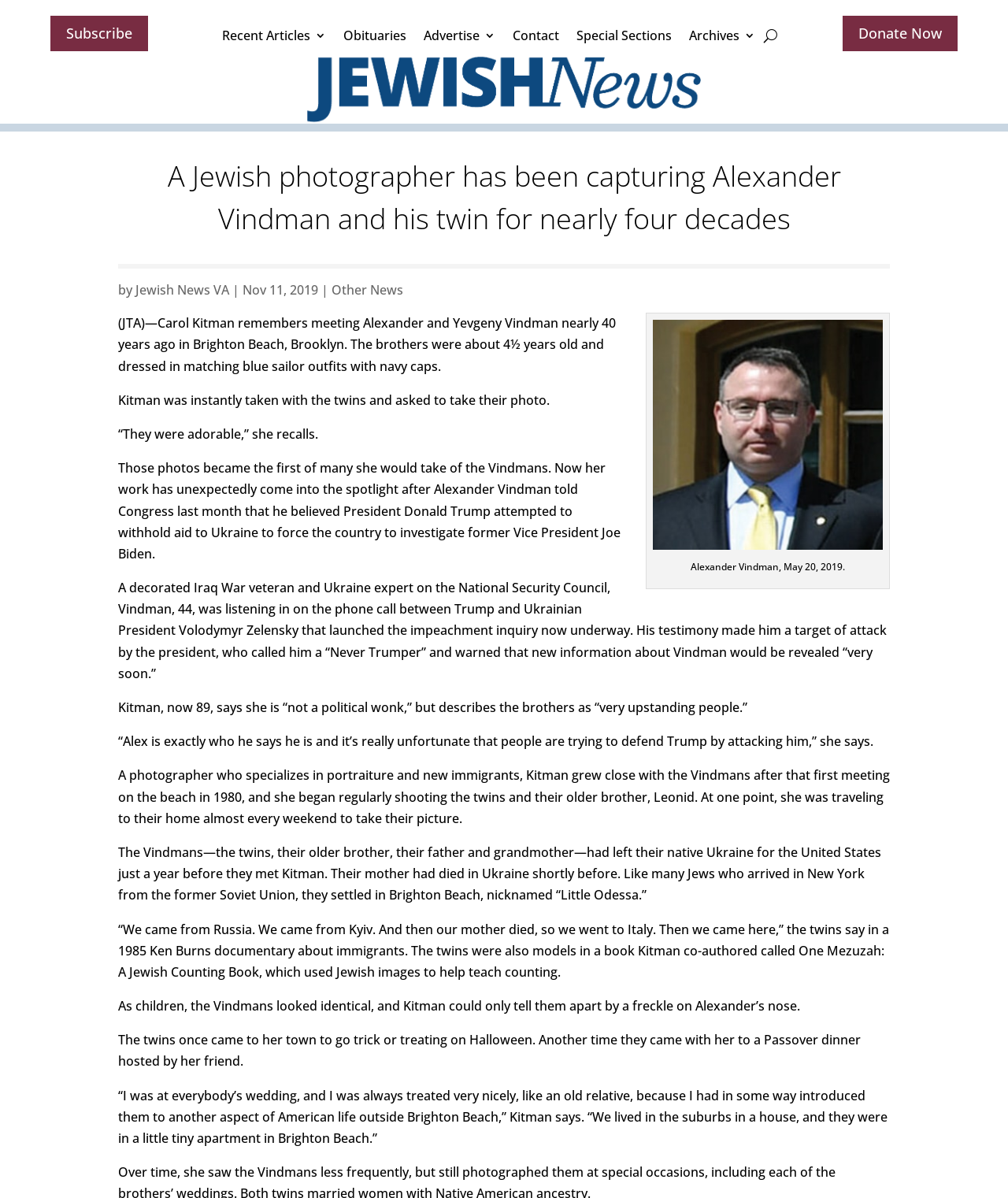Pinpoint the bounding box coordinates of the element to be clicked to execute the instruction: "Contact the website".

[0.509, 0.018, 0.555, 0.046]